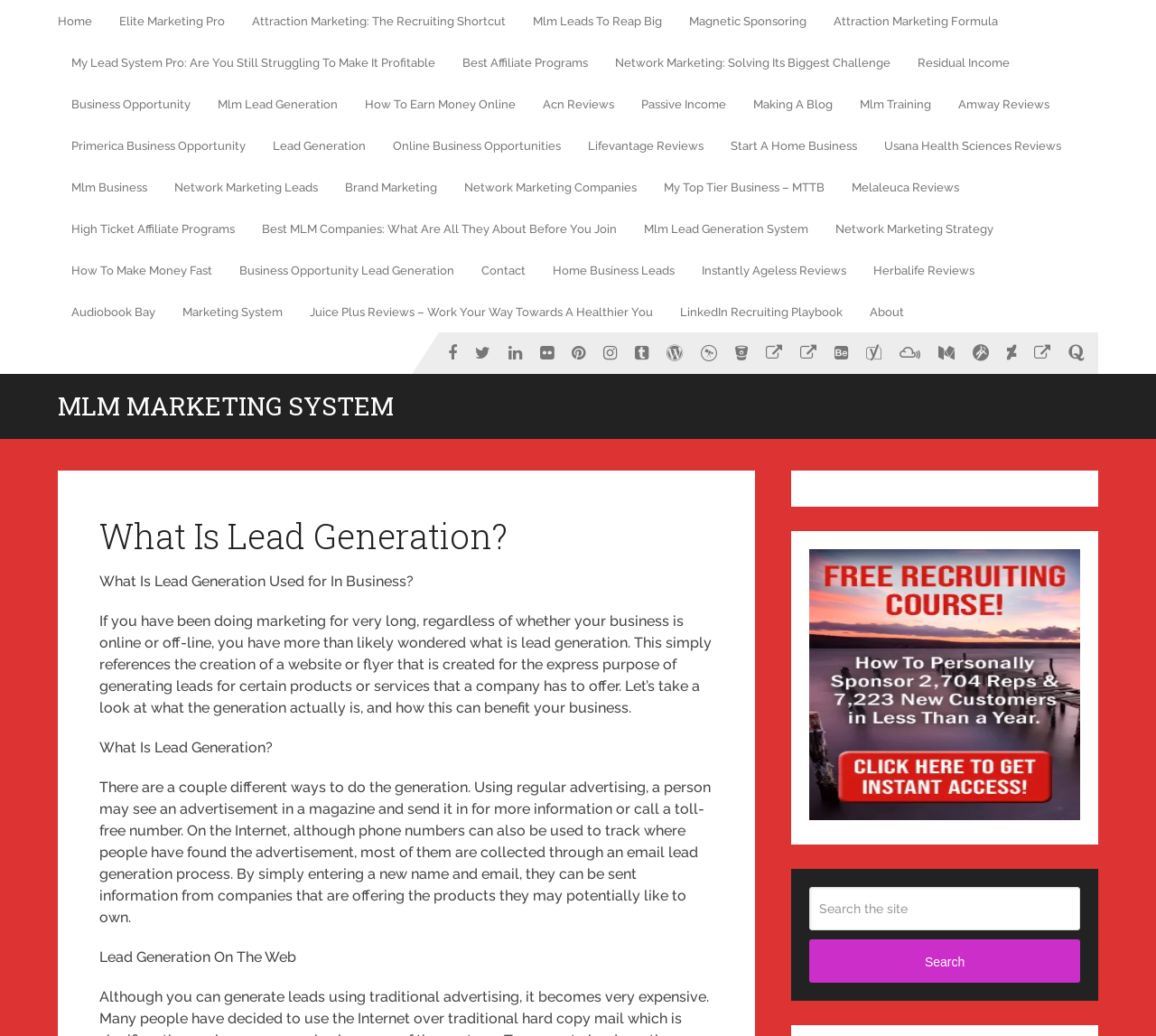Extract the top-level heading from the webpage and provide its text.

What Is Lead Generation?